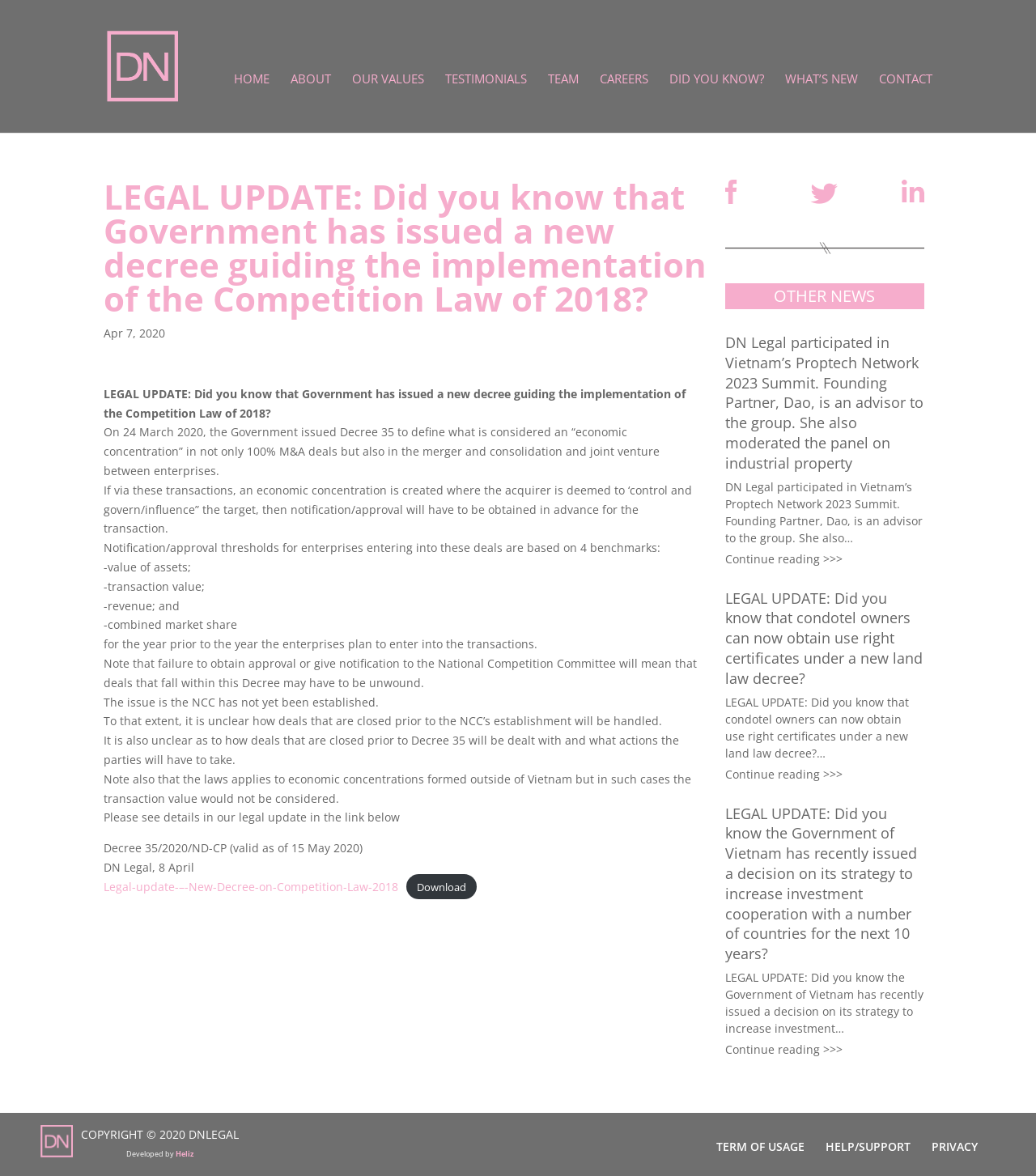Can you pinpoint the bounding box coordinates for the clickable element required for this instruction: "access the twenty-first link"? The coordinates should be four float numbers between 0 and 1, i.e., [left, top, right, bottom].

None